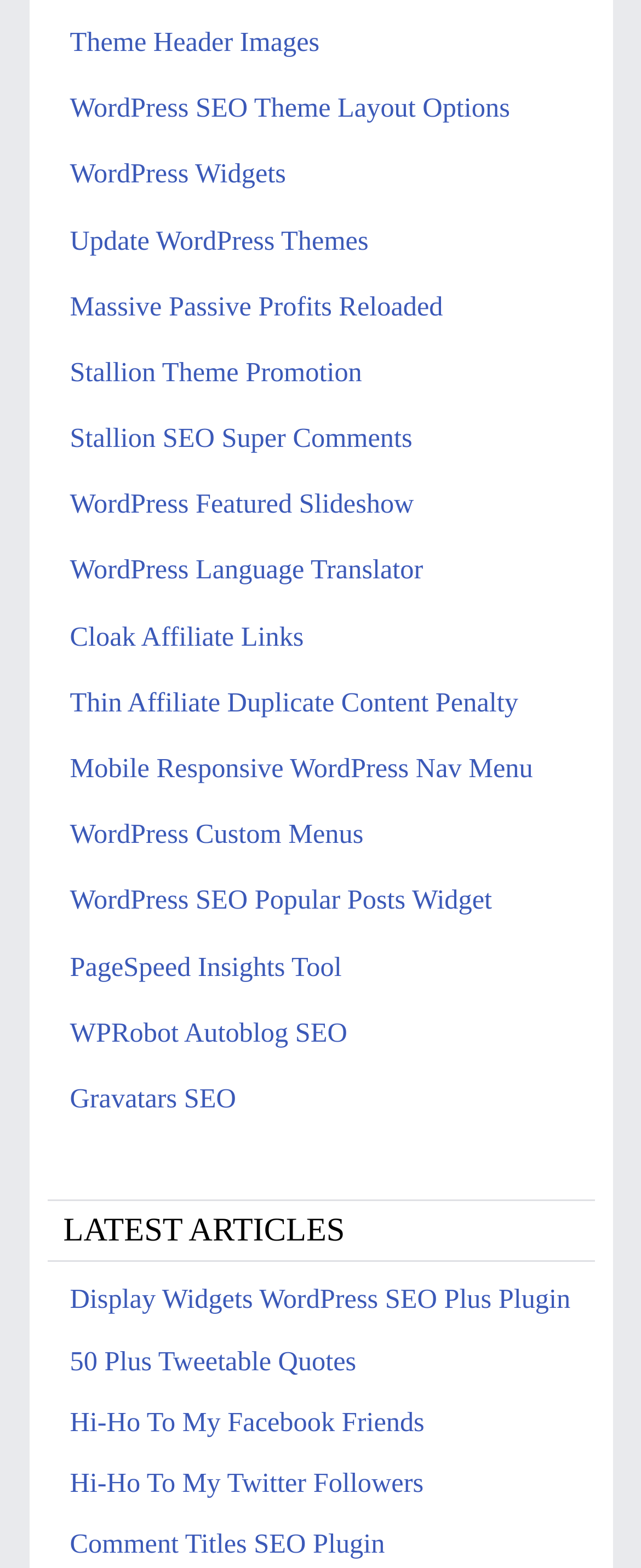Determine the bounding box coordinates for the region that must be clicked to execute the following instruction: "View WordPress SEO Theme Layout Options".

[0.109, 0.059, 0.796, 0.079]